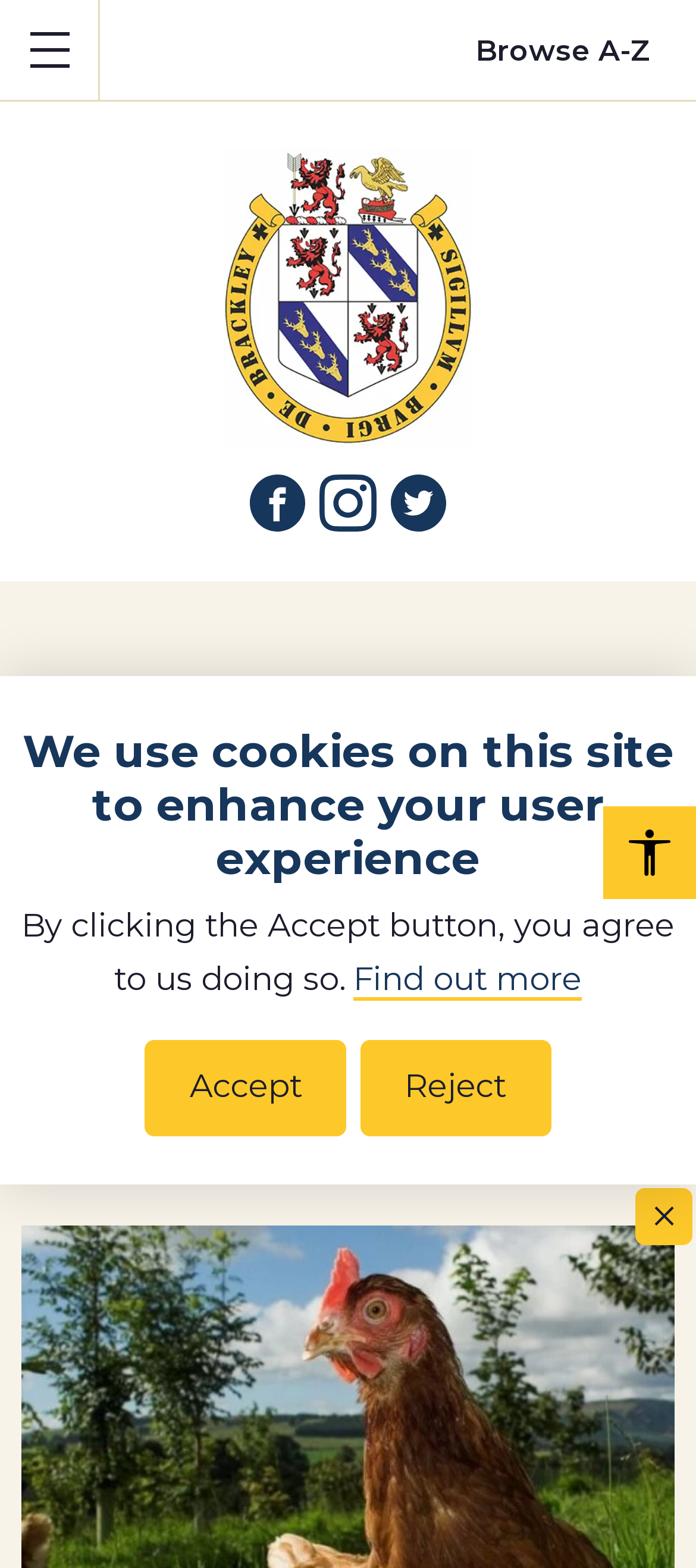Given the webpage screenshot, identify the bounding box of the UI element that matches this description: "alt="human icon"".

[0.867, 0.514, 1.0, 0.573]